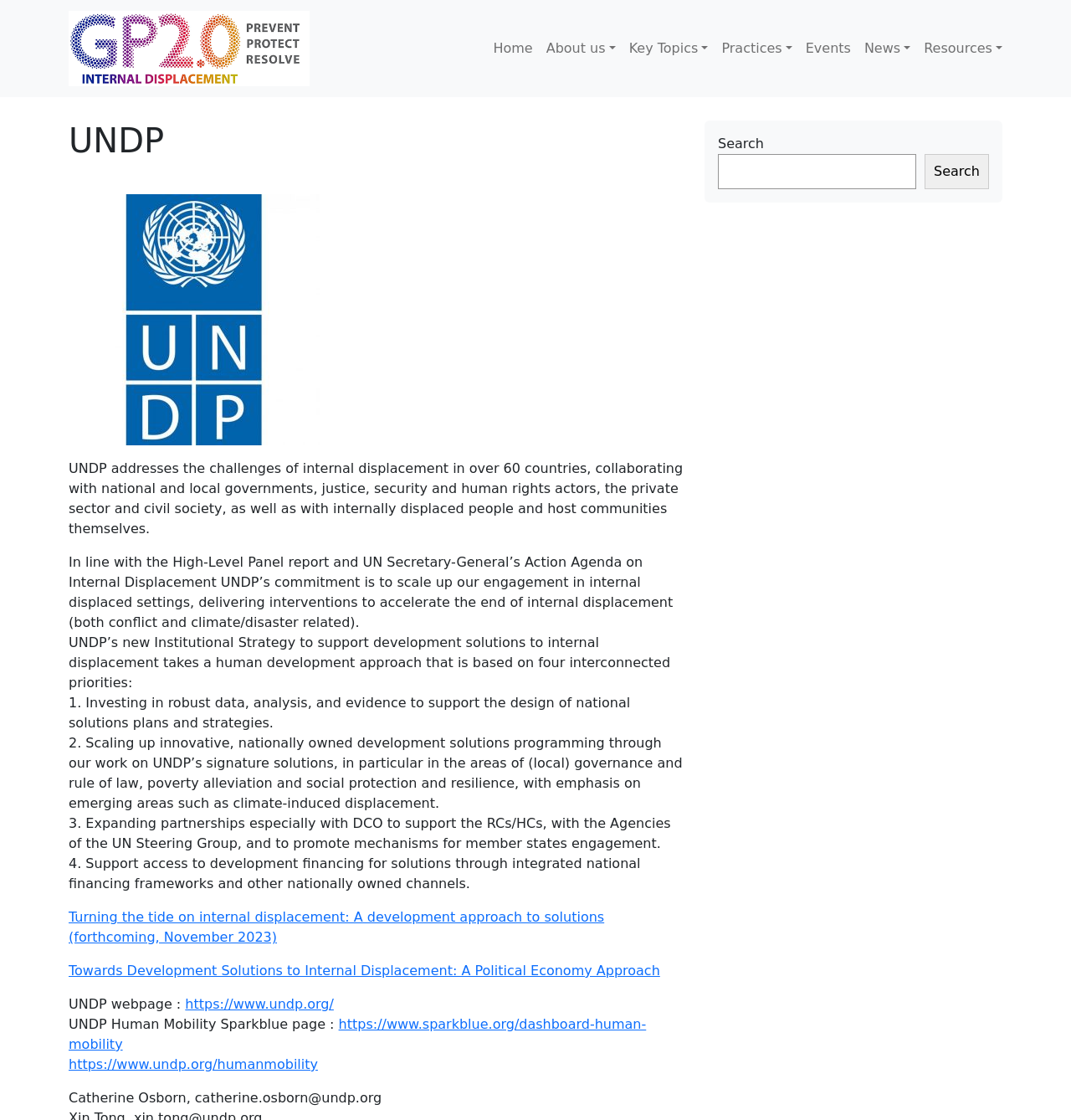Illustrate the webpage with a detailed description.

The webpage is about the United Nations Development Programme (UNDP) and its efforts to address internal displacement. At the top left corner, there is a logo of UNDP, and next to it, a navigation menu with links to "Home", "About us", "Key Topics", "Practices", "Events", "News", and "Resources". 

Below the navigation menu, there is a header section with the title "UNDP" and a brief description of the organization's work on internal displacement. 

The main content of the webpage is divided into several sections. The first section describes UNDP's commitment to scaling up its engagement in internal displacement settings, delivering interventions to accelerate the end of internal displacement. 

The second section outlines UNDP's new Institutional Strategy to support development solutions to internal displacement, which is based on four interconnected priorities: investing in robust data and analysis, scaling up innovative development solutions, expanding partnerships, and supporting access to development financing. 

The third section provides links to two reports: "Turning the tide on internal displacement: A development approach to solutions" and "Towards Development Solutions to Internal Displacement: A Political Economy Approach". 

The fourth section has links to UNDP's webpage, UNDP Human Mobility Sparkblue page, and another UNDP webpage on human mobility. 

At the bottom of the page, there is a contact information section with the name and email address of Catherine Osborn. 

On the right side of the page, there is a sidebar with a search function that allows users to search for specific content on the webpage. 

Finally, at the bottom right corner, there is a "To top" button that allows users to quickly scroll back to the top of the page.